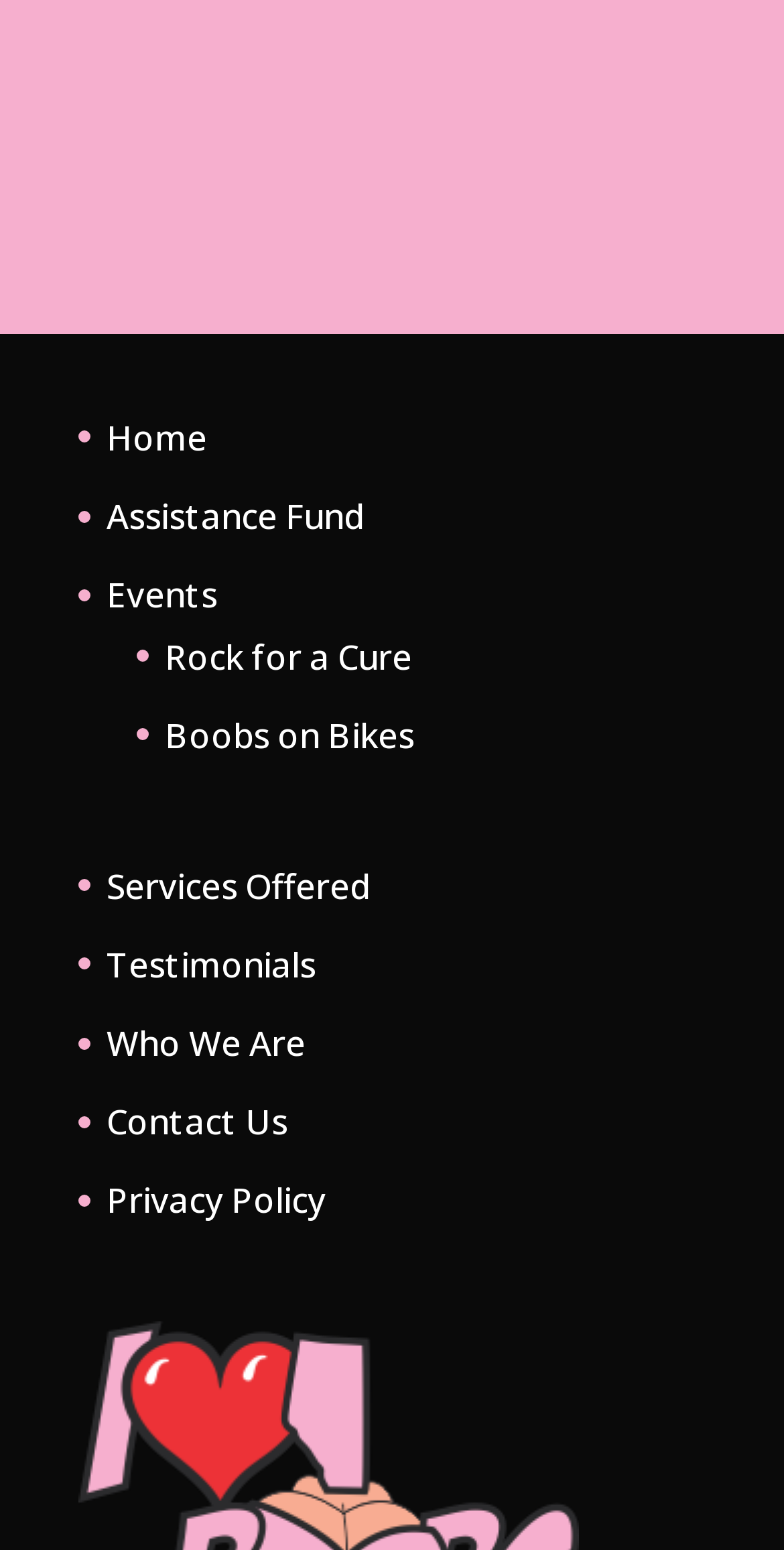What is the main topic of this webpage?
From the screenshot, provide a brief answer in one word or phrase.

Assistance